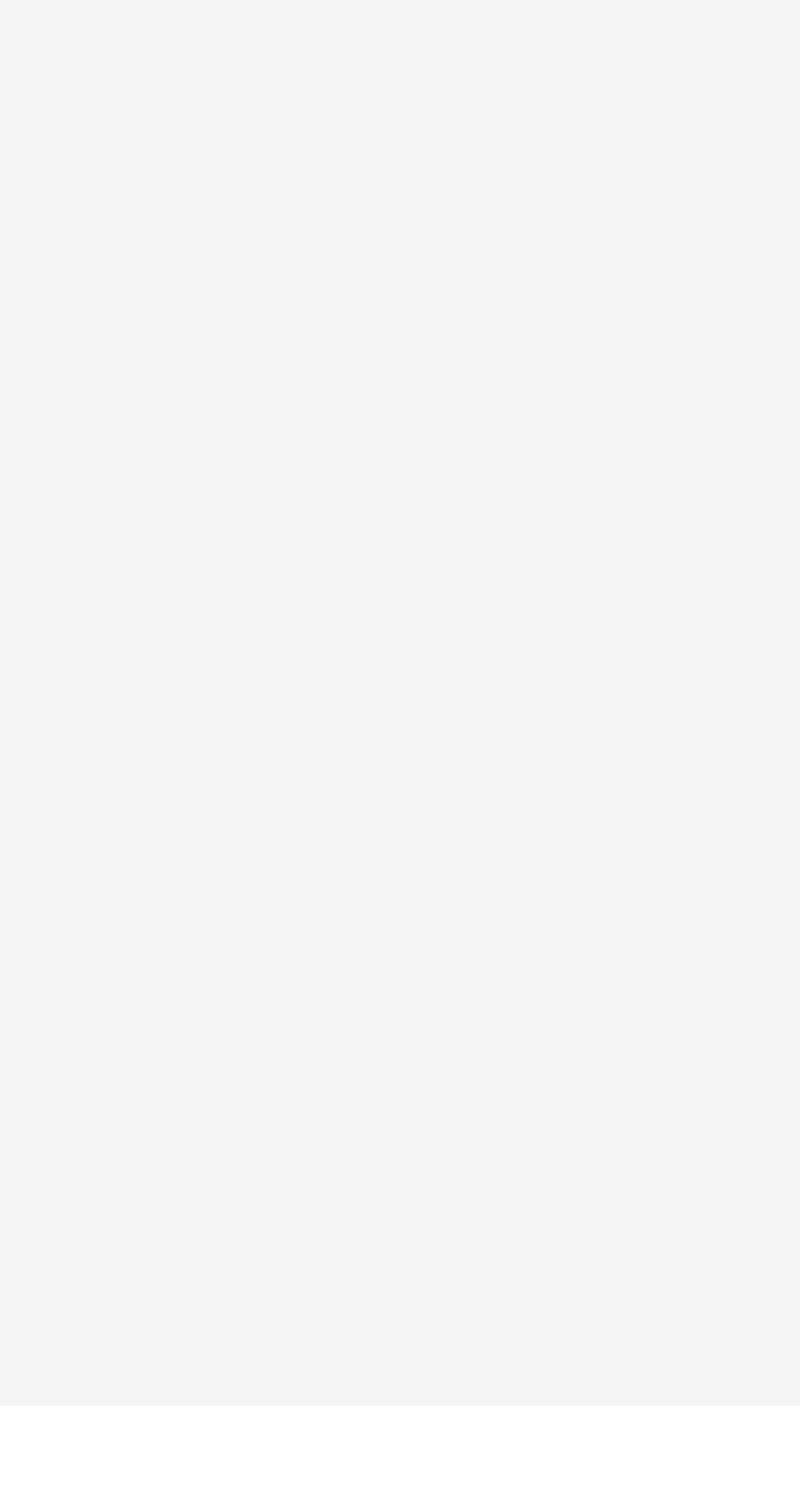Please answer the following query using a single word or phrase: 
What is the x-coordinate of the top-left corner of the 'Dental Veneers' link?

0.077